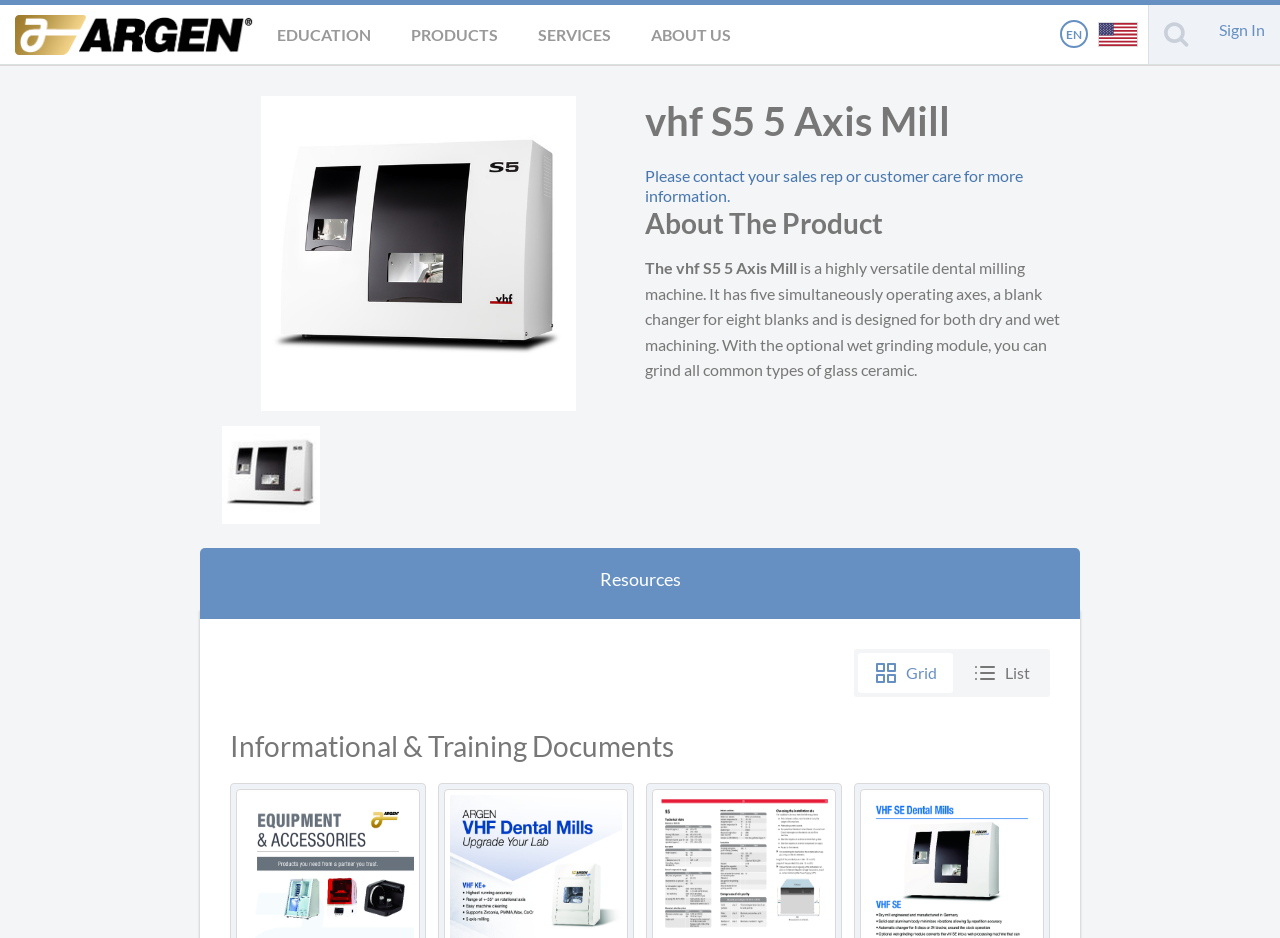How many language options are available?
Please ensure your answer is as detailed and informative as possible.

I found the language options by looking at the links at the top right corner of the page. There are two language options: 'EN' and 'usa', which likely represent English and US English, respectively.